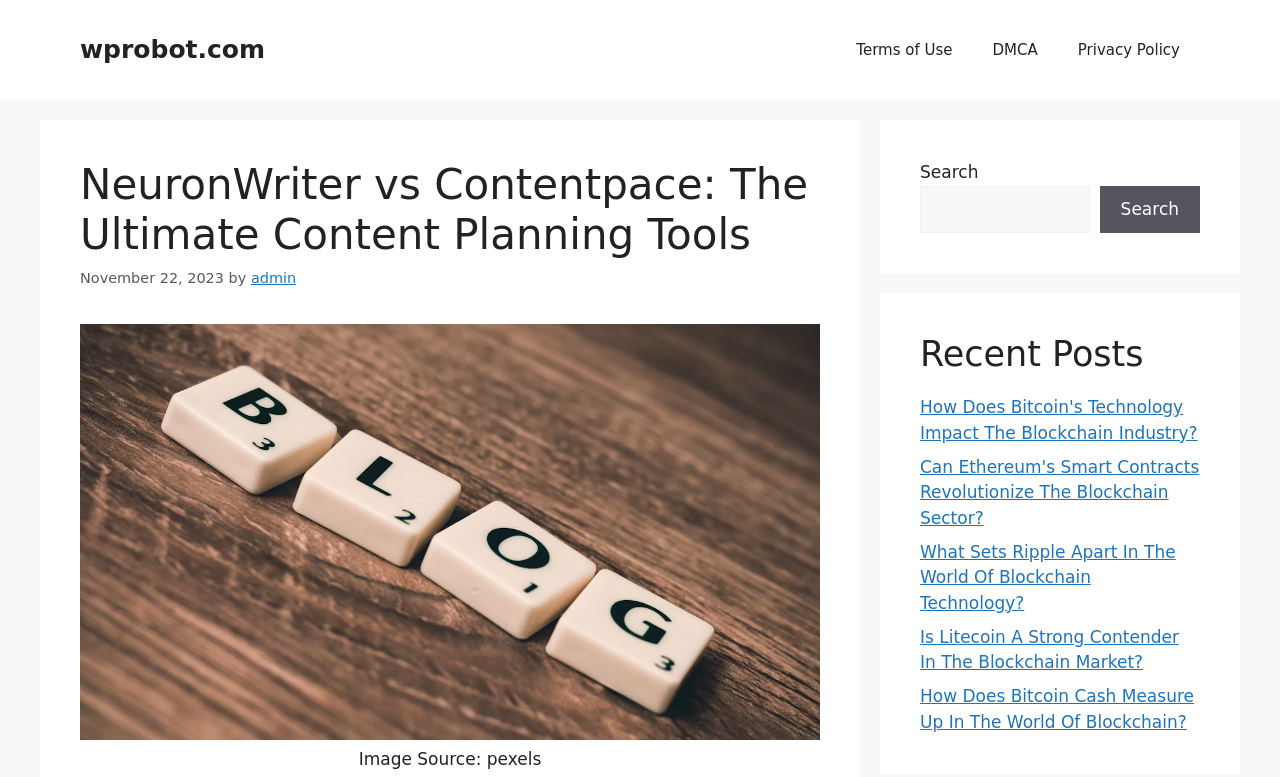Please reply to the following question using a single word or phrase: 
What is the image source of the main content image?

Pexels